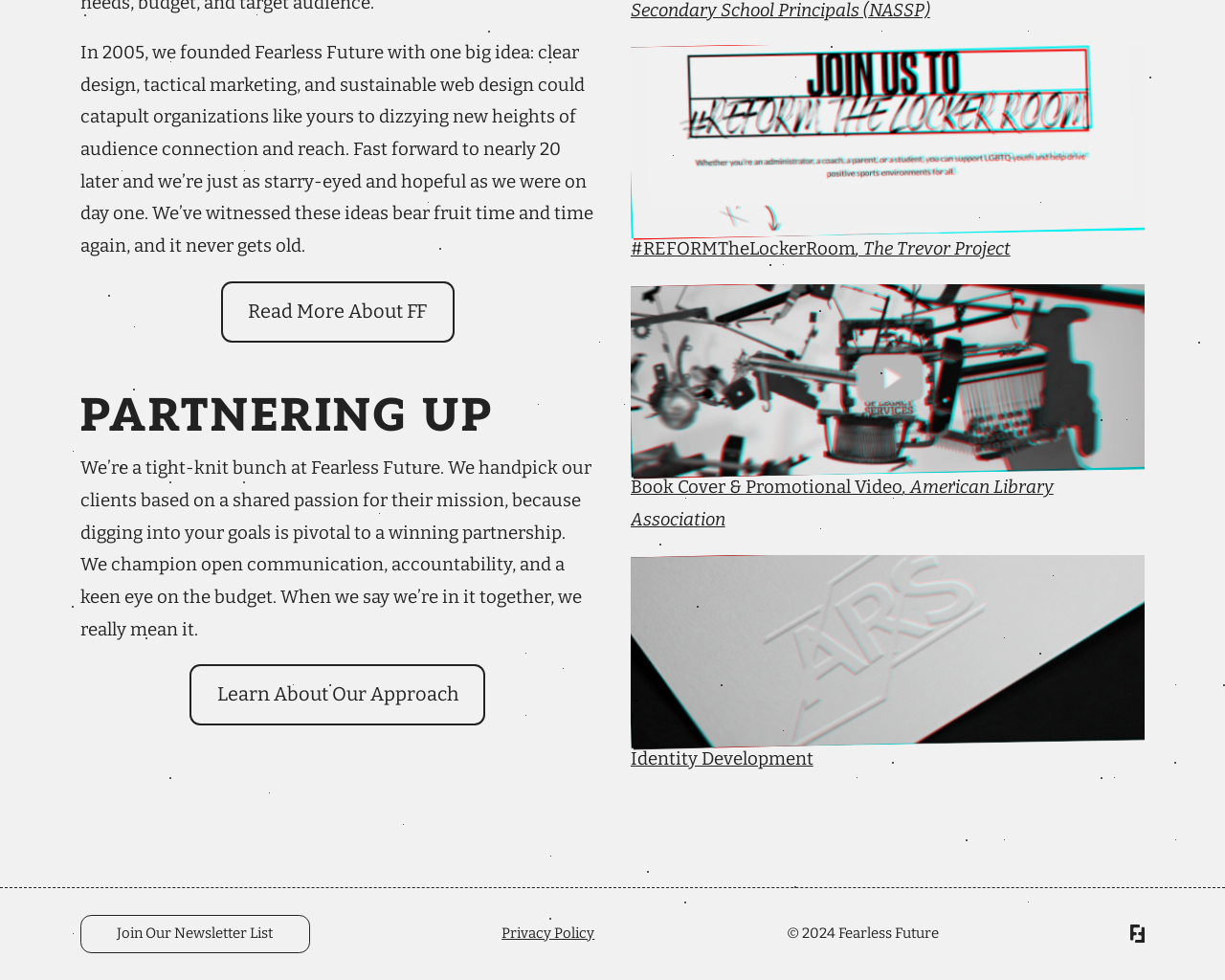Given the description "Join Our Newsletter List", provide the bounding box coordinates of the corresponding UI element.

[0.066, 0.934, 0.253, 0.972]